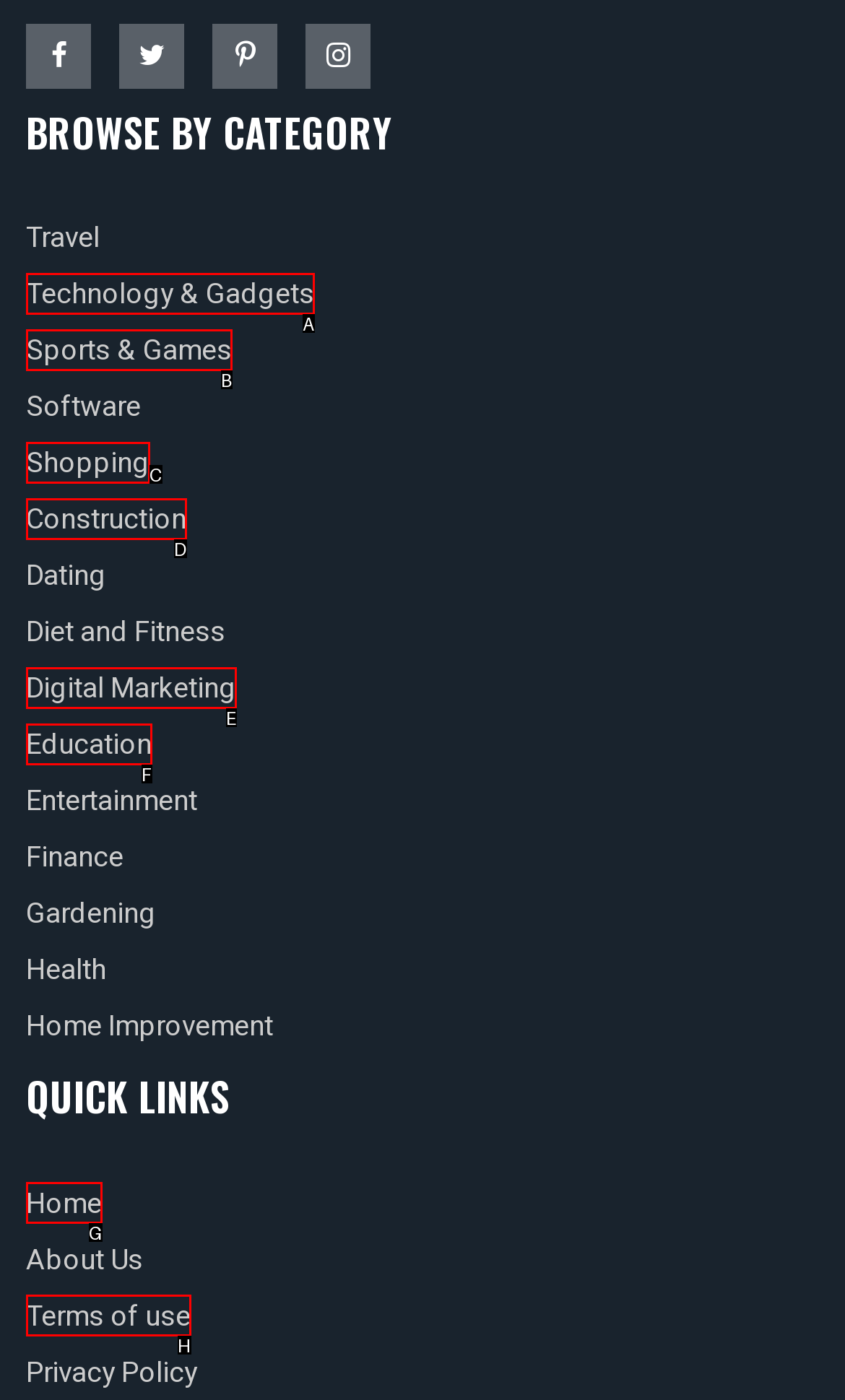Which UI element matches this description: Sports & Games?
Reply with the letter of the correct option directly.

B